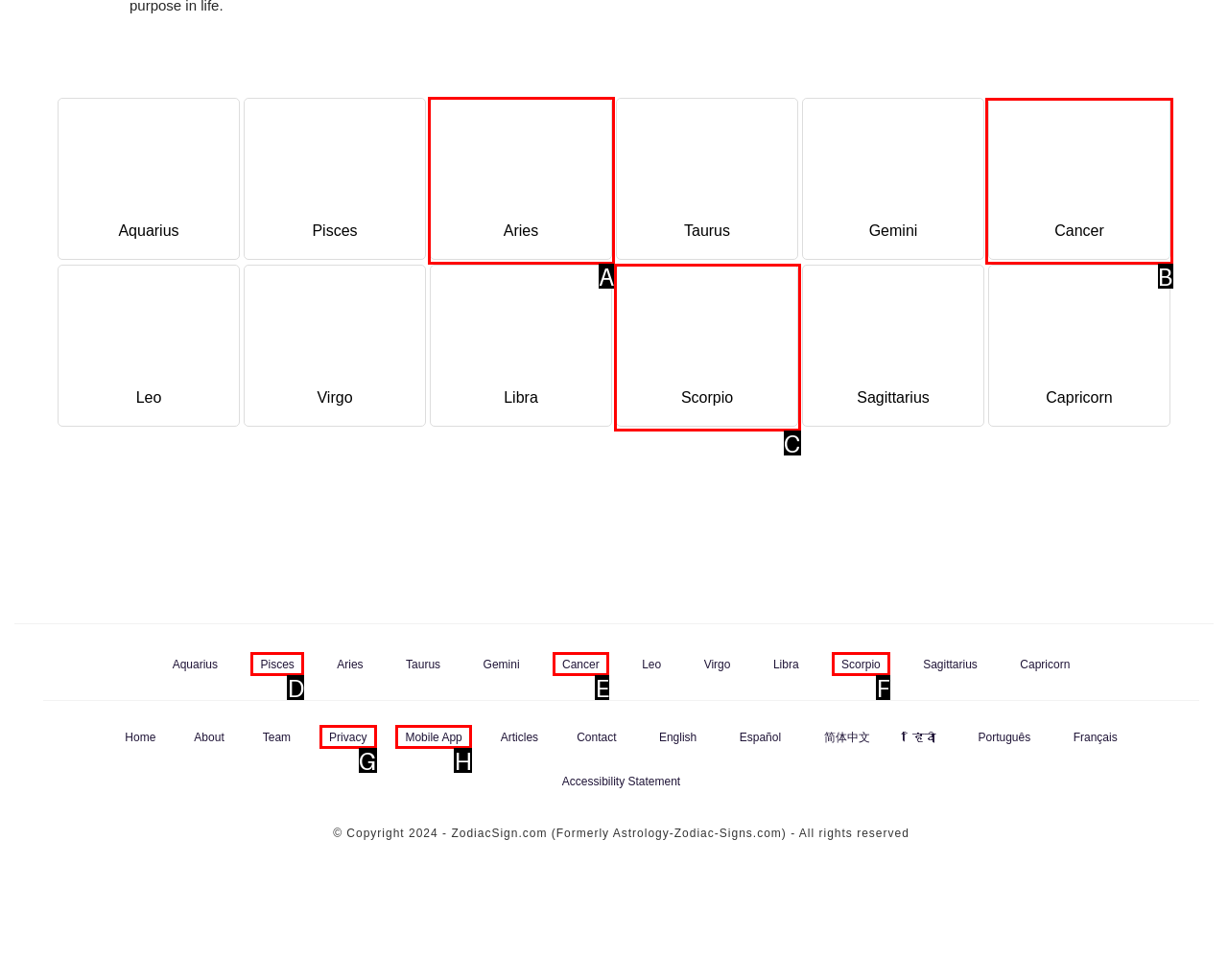Identify the HTML element that should be clicked to accomplish the task: view Cancer Sign
Provide the option's letter from the given choices.

B